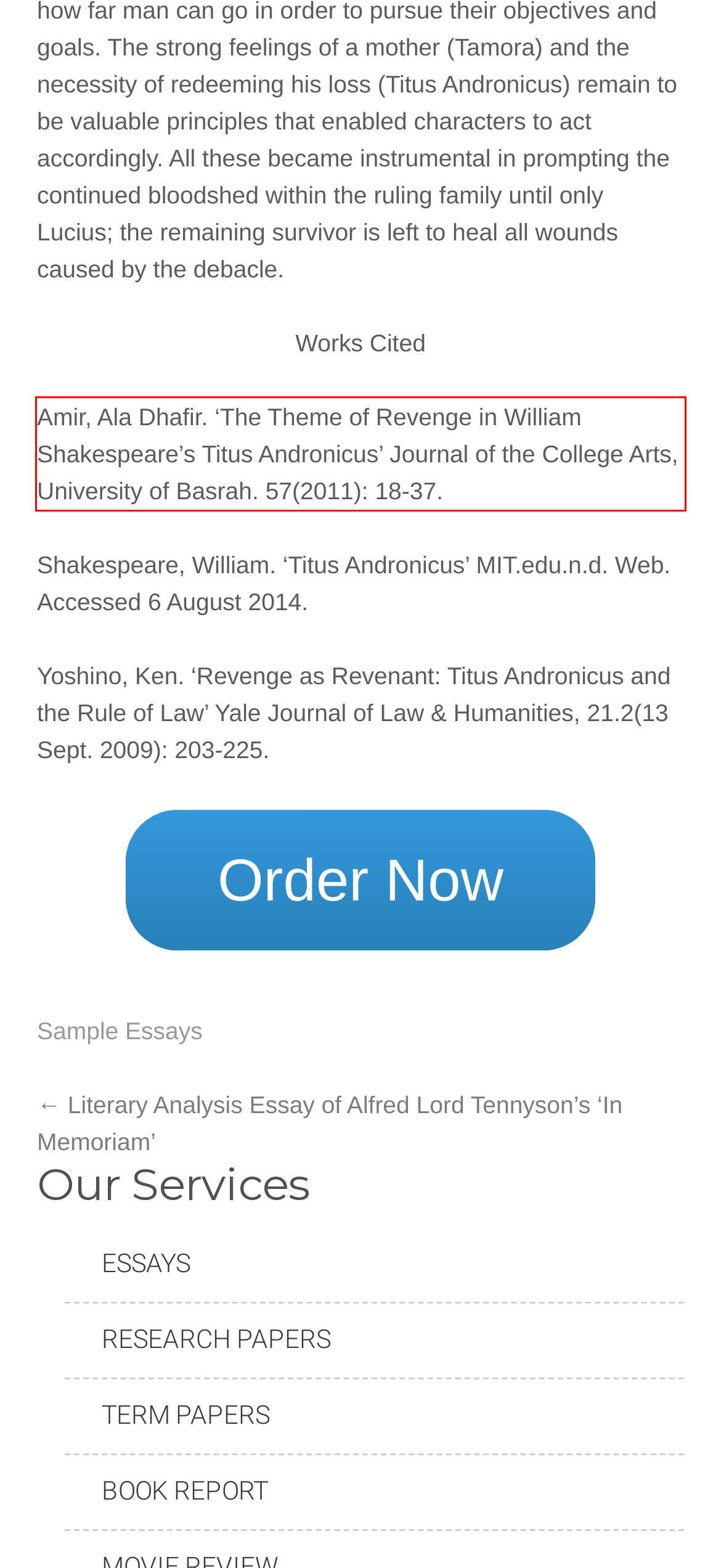You are given a screenshot of a webpage with a UI element highlighted by a red bounding box. Please perform OCR on the text content within this red bounding box.

Amir, Ala Dhafir. ‘The Theme of Revenge in William Shakespeare’s Titus Andronicus’ Journal of the College Arts, University of Basrah. 57(2011): 18-37.